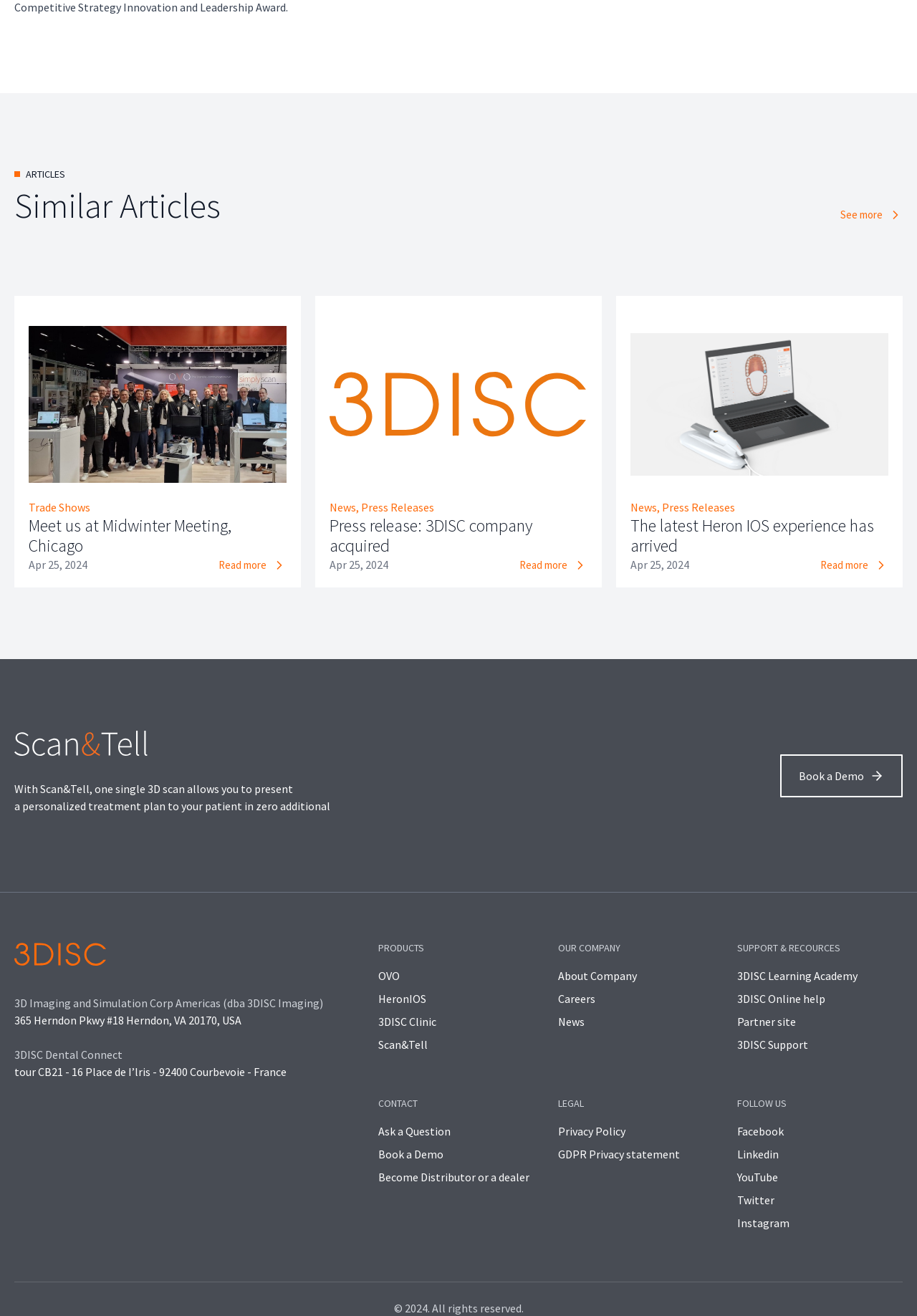What is the date of the 'Meet us at Midwinter Meeting, Chicago' event?
Look at the screenshot and respond with a single word or phrase.

Apr 25, 2024